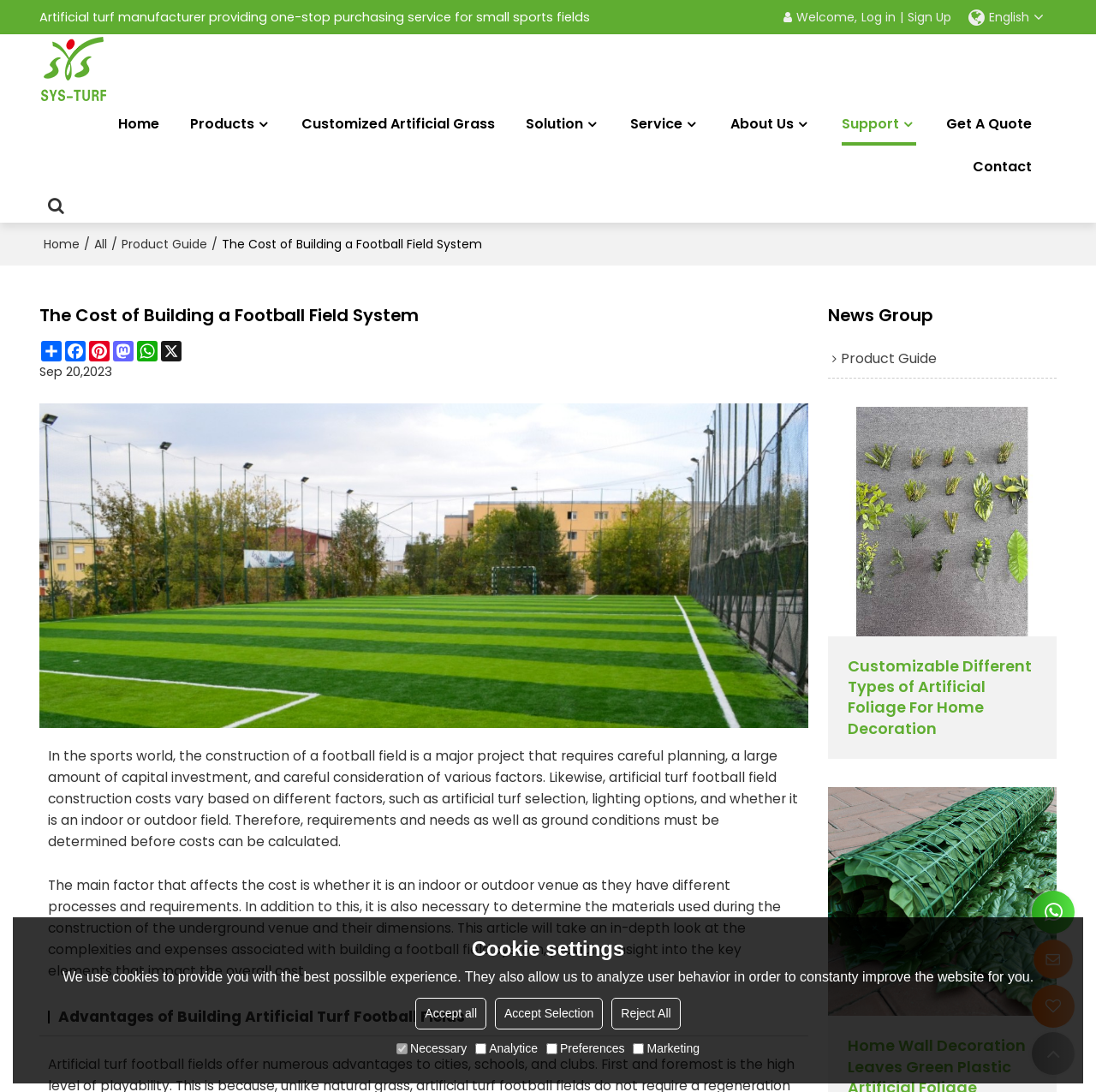Identify the bounding box of the UI element described as follows: "Contact". Provide the coordinates as four float numbers in the range of 0 to 1 [left, top, right, bottom].

[0.888, 0.133, 0.942, 0.173]